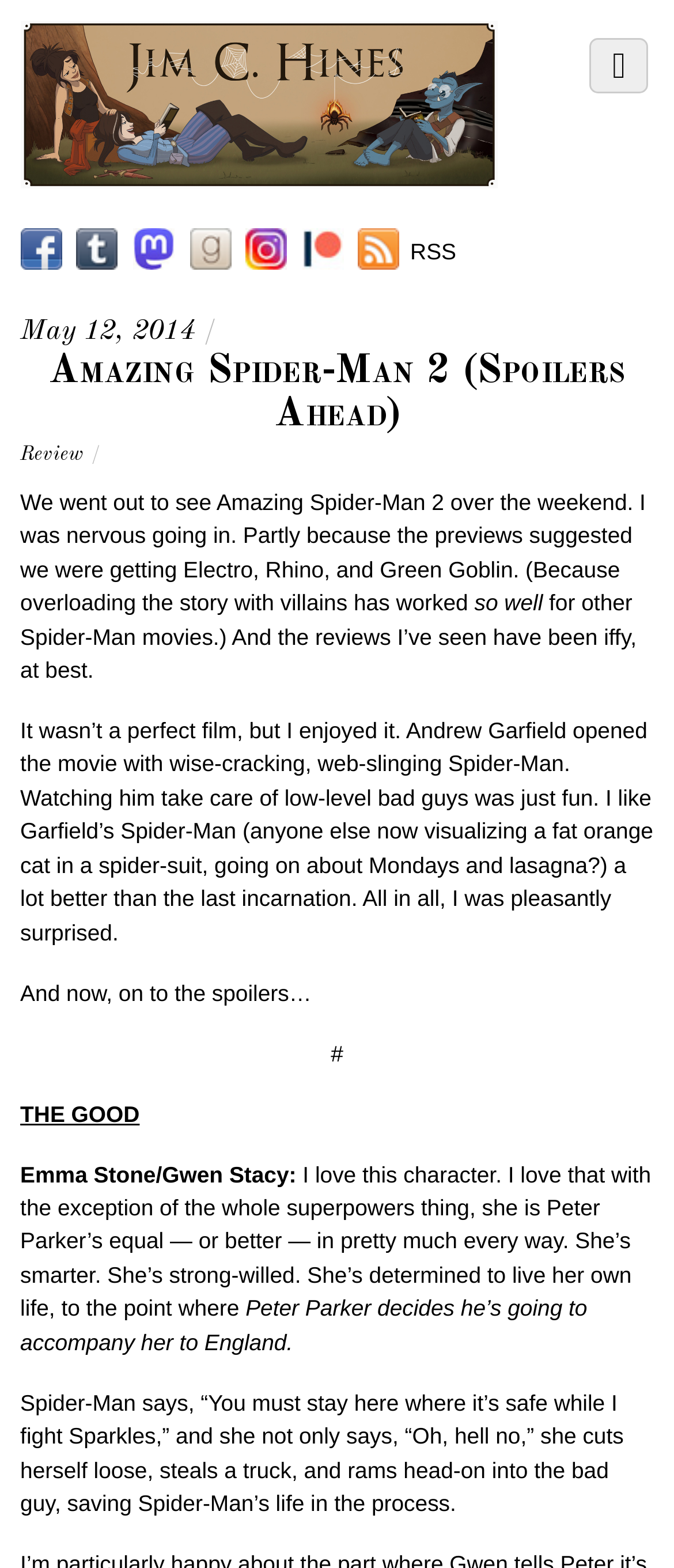Based on the element description: "title="Jim C. Hines"", identify the UI element and provide its bounding box coordinates. Use four float numbers between 0 and 1, [left, top, right, bottom].

[0.03, 0.095, 0.739, 0.128]